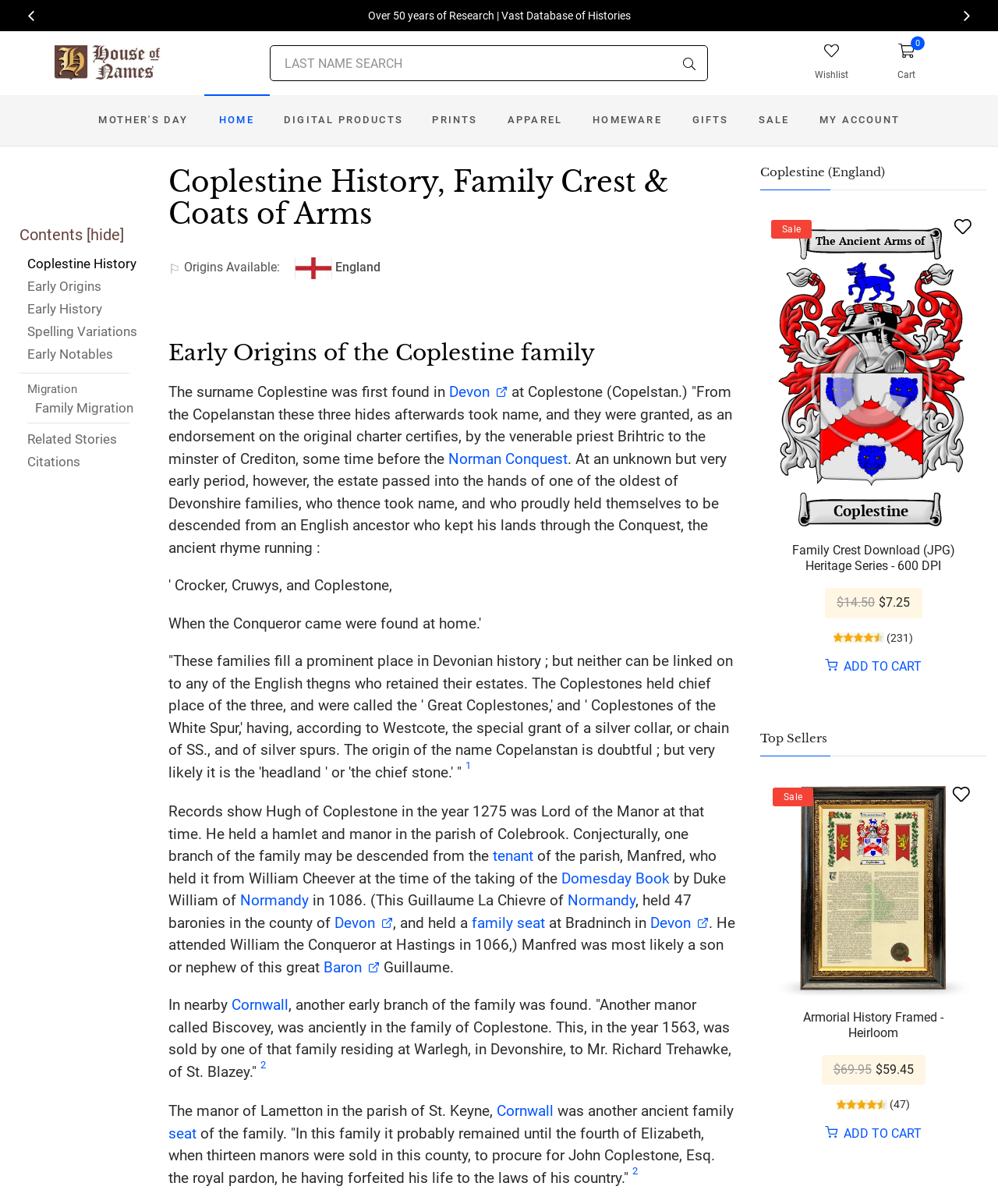Please specify the bounding box coordinates of the element that should be clicked to execute the given instruction: 'View digital products'. Ensure the coordinates are four float numbers between 0 and 1, expressed as [left, top, right, bottom].

[0.27, 0.079, 0.418, 0.121]